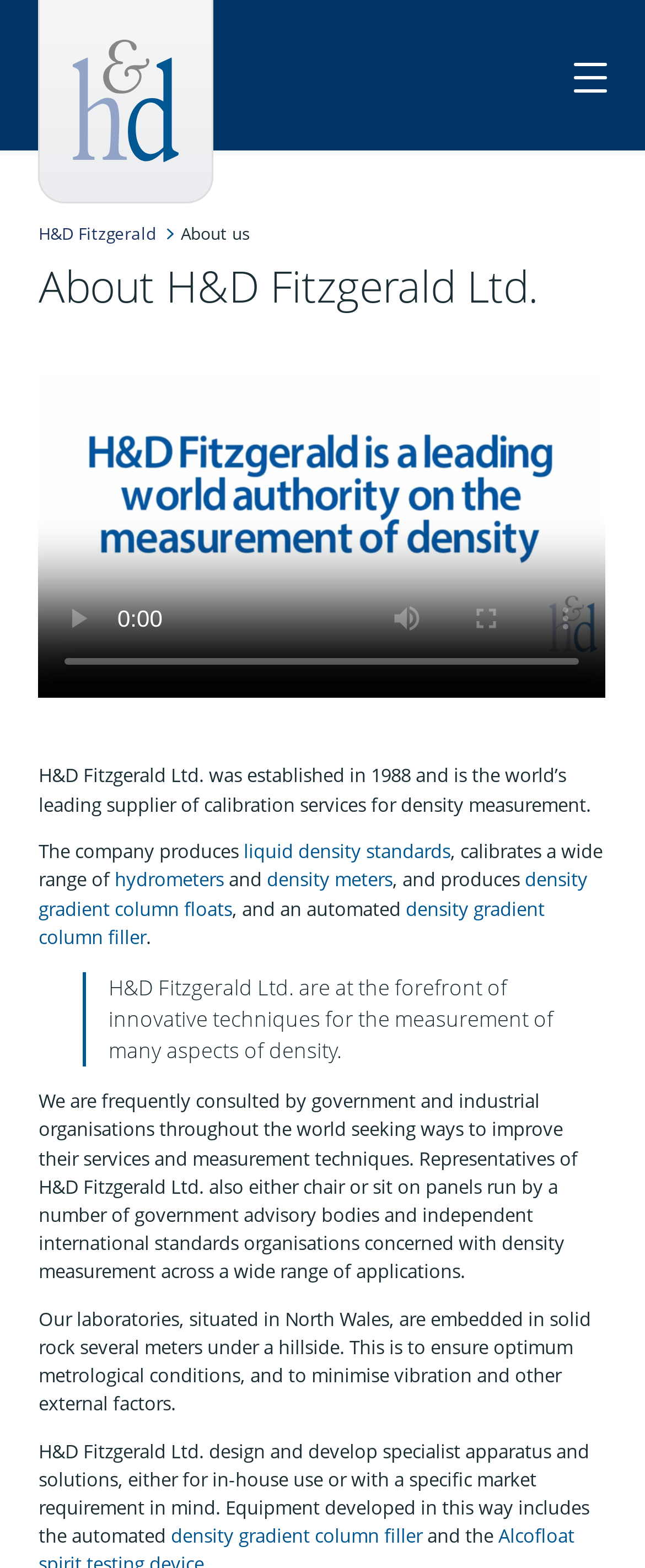What is the company's role in government and industrial organisations?
Refer to the image and respond with a one-word or short-phrase answer.

consulted by government and industrial organisations